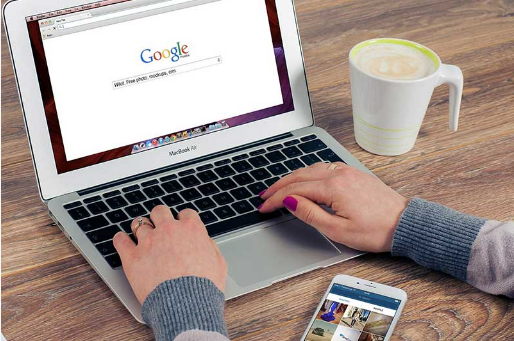Refer to the image and provide an in-depth answer to the question: 
What is the laptop displaying?

The MacBook Air prominently displays the Google search page on its screen, indicating that the person is likely searching for information or doing research.